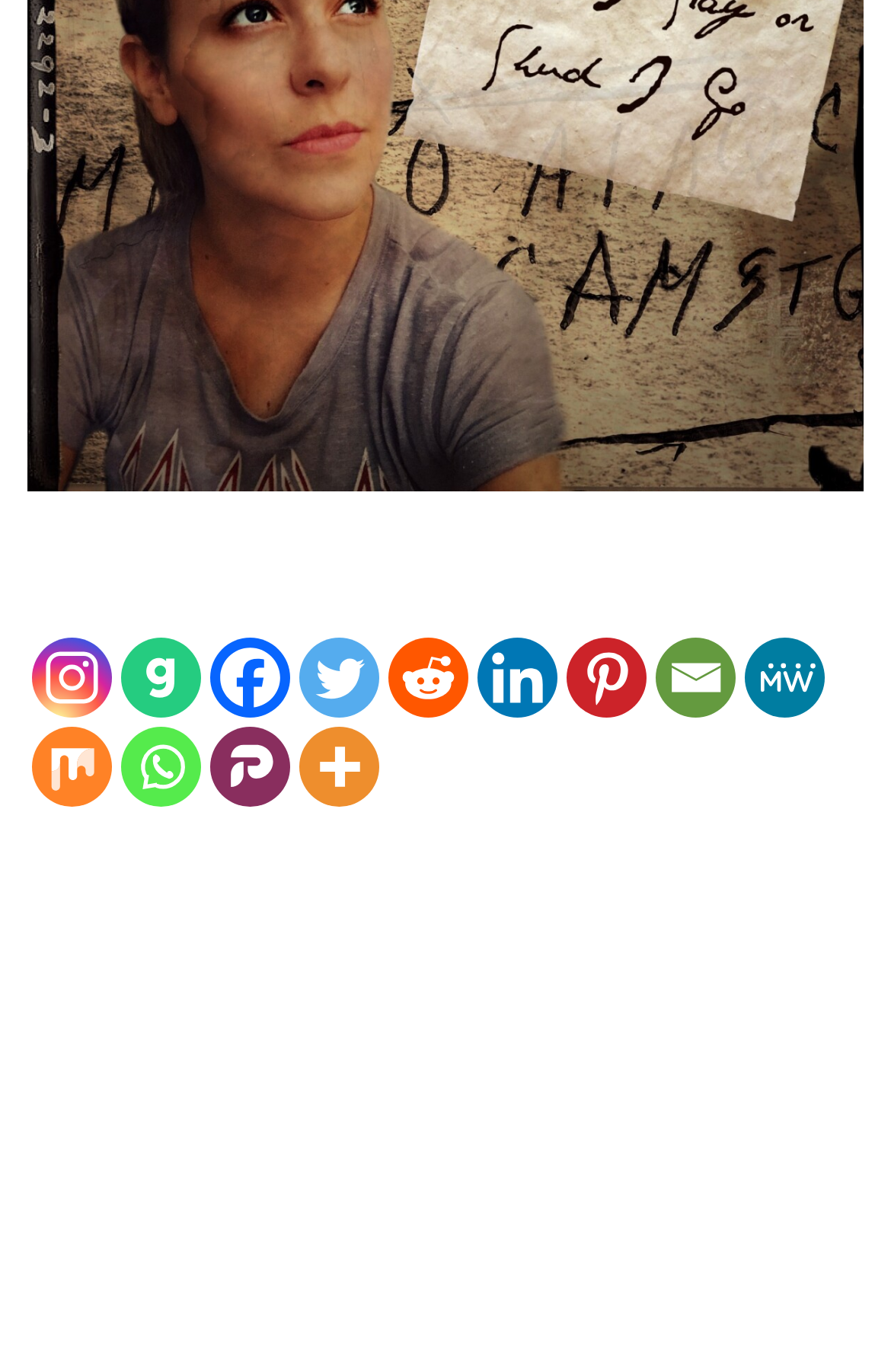Provide a single word or phrase to answer the given question: 
What is the theme of the webpage?

Unsolved Mystery